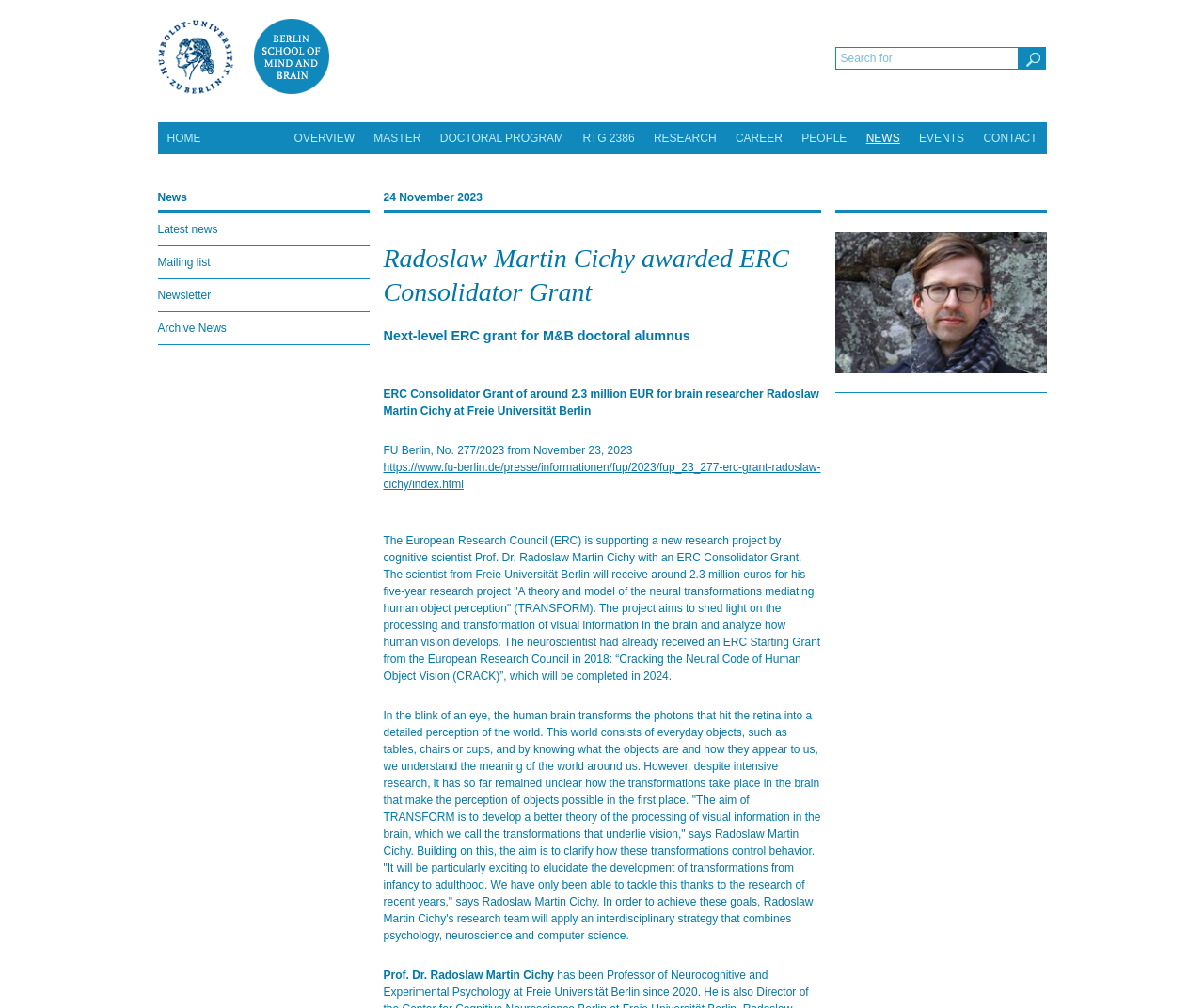What is the name of the researcher who received the ERC Consolidator Grant?
We need a detailed and meticulous answer to the question.

I found the answer by looking at the text content of the webpage, specifically the paragraph that starts with 'ERC Consolidator Grant of around 2.3 million EUR for brain researcher Radoslaw Martin Cichy at Freie Universität Berlin'. The name of the researcher is mentioned in this paragraph.